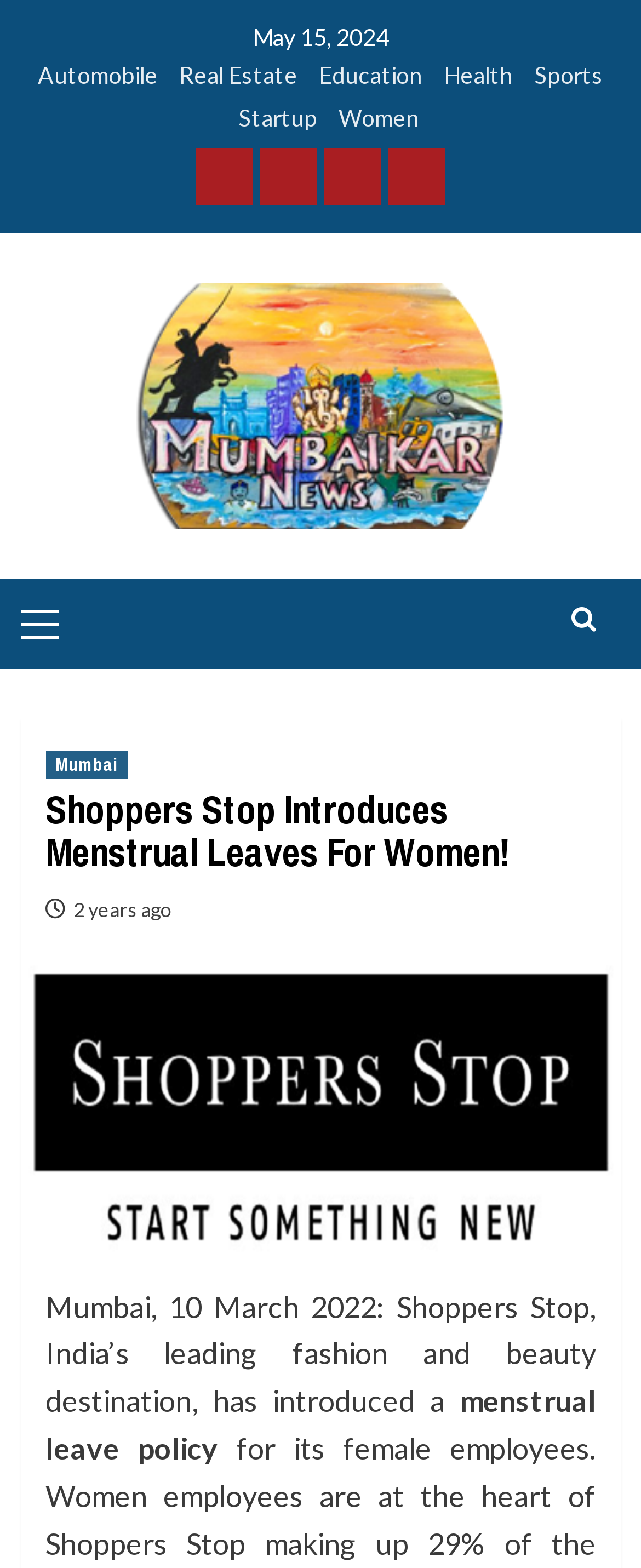Please specify the bounding box coordinates of the element that should be clicked to execute the given instruction: 'Visit Mumbaikar News'. Ensure the coordinates are four float numbers between 0 and 1, expressed as [left, top, right, bottom].

[0.21, 0.18, 0.79, 0.338]